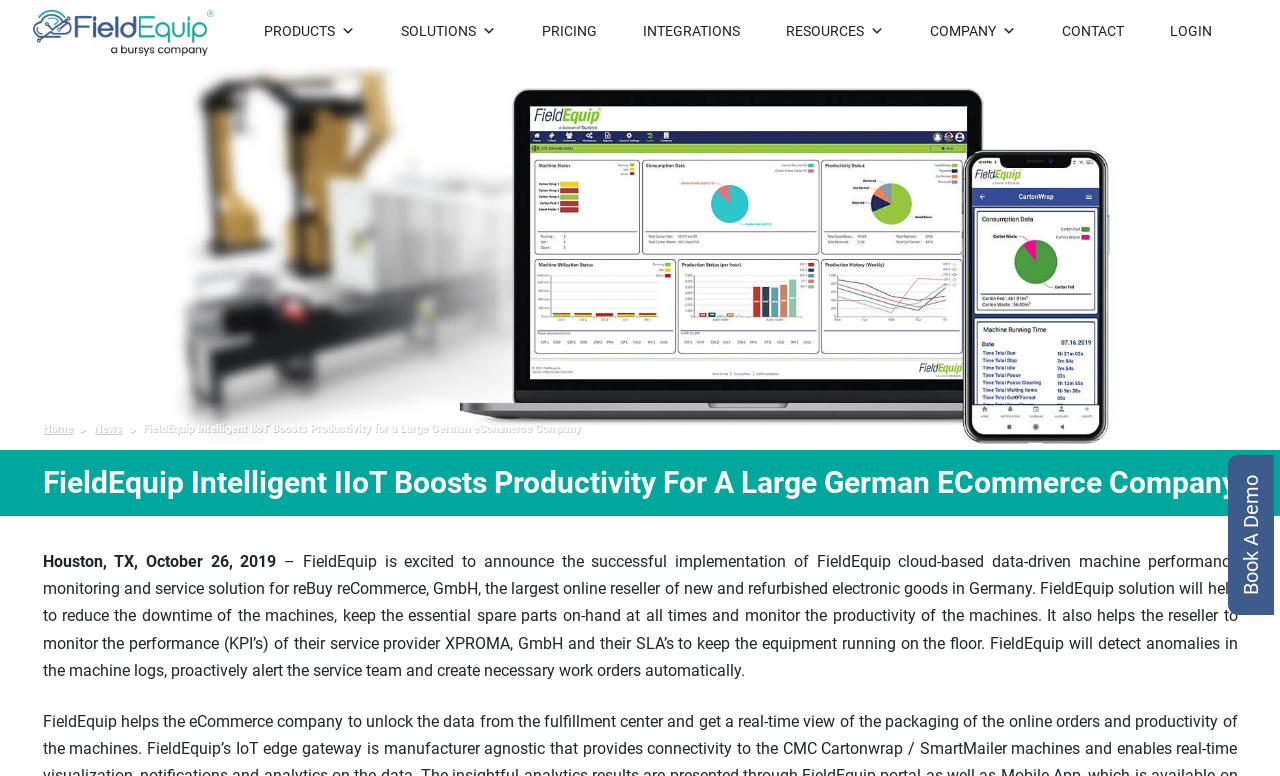What is the benefit of FieldEquip detecting anomalies in machine logs?
Look at the screenshot and provide an in-depth answer.

According to the text, FieldEquip will detect anomalies in the machine logs, proactively alert the service team and create necessary work orders automatically.